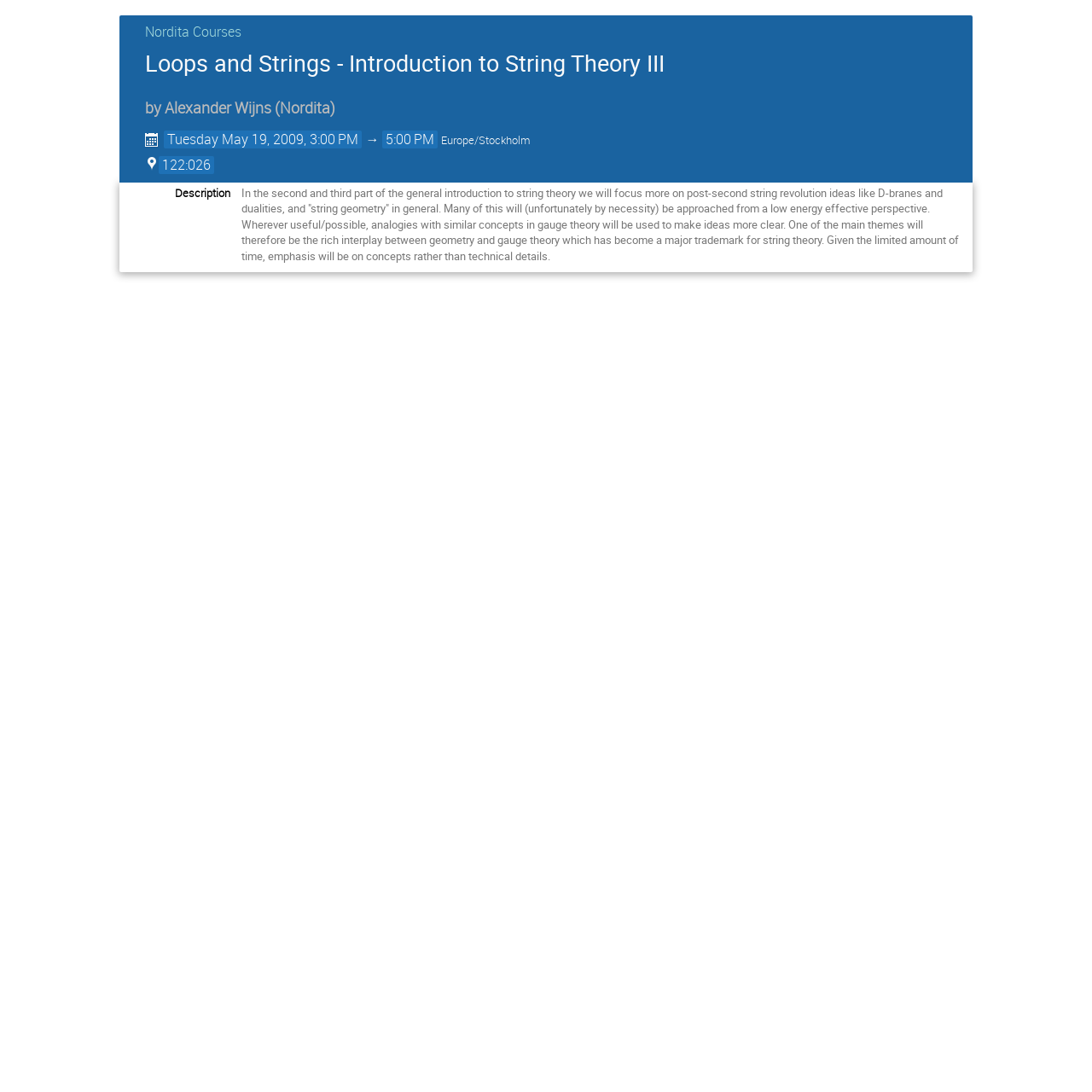Construct a thorough caption encompassing all aspects of the webpage.

The webpage appears to be a course description page for "Loops and Strings - Introduction to String Theory III" by Alexander Wijns at Nordita. At the top left, there is a link to "Nordita Courses". Below it, the title "Loops and Strings - Introduction to String Theory III" is prominently displayed, followed by the instructor's name and affiliation.

To the right of the title, there is a section displaying the event's start and end date and time, which is Tuesday, May 19, 2009, from 3:00 PM to 5:00 PM in the Europe/Stockholm time zone. Below this section, there is a label "Description" followed by a lengthy paragraph that summarizes the course content. The paragraph explains that the course will focus on post-second string revolution ideas, including D-branes and dualities, and "string geometry" in general, with an emphasis on concepts rather than technical details.

There are a total of 3 headings on the page, 2 of which are used to display the title and instructor information, and 1 for the description label. There are also 5 static text elements and 3 time elements, which are used to display the event's date and time information.